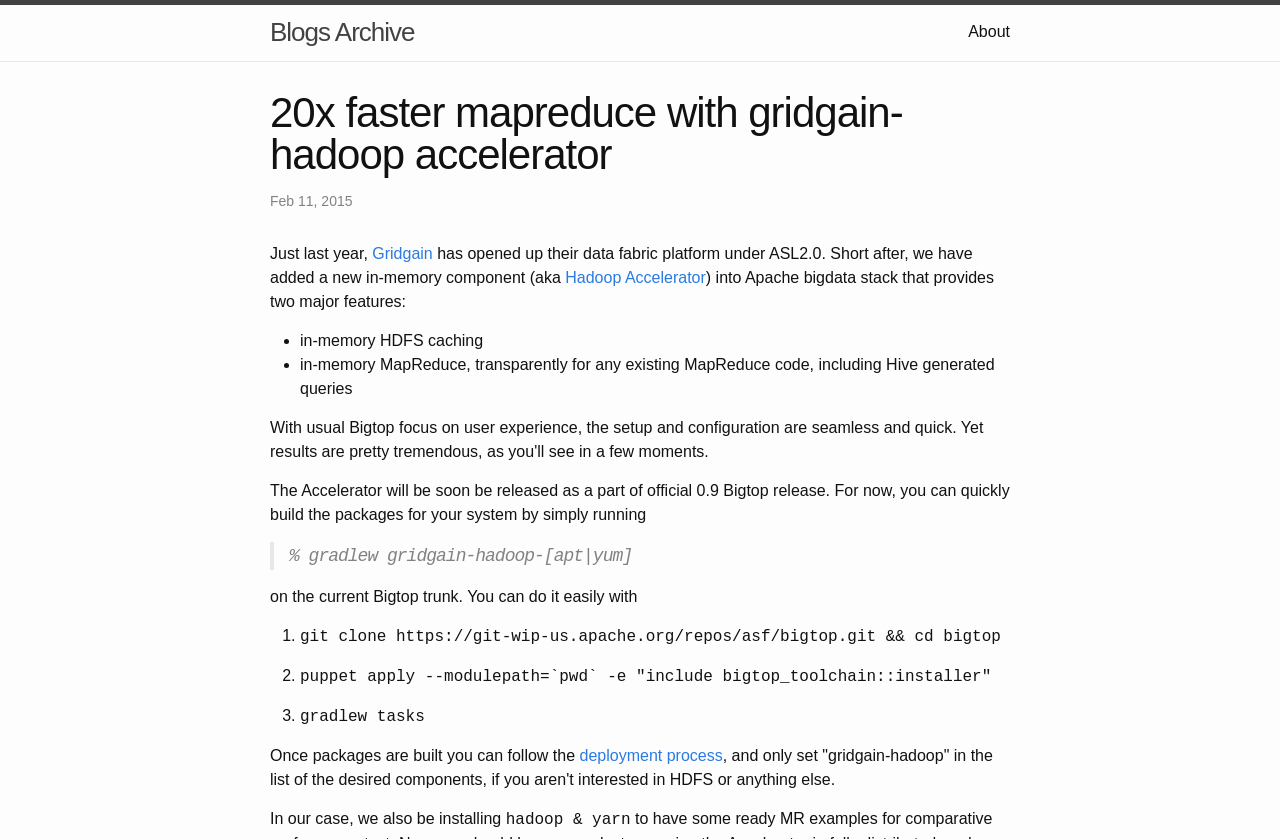Please determine the primary heading and provide its text.

20x faster mapreduce with gridgain-hadoop accelerator